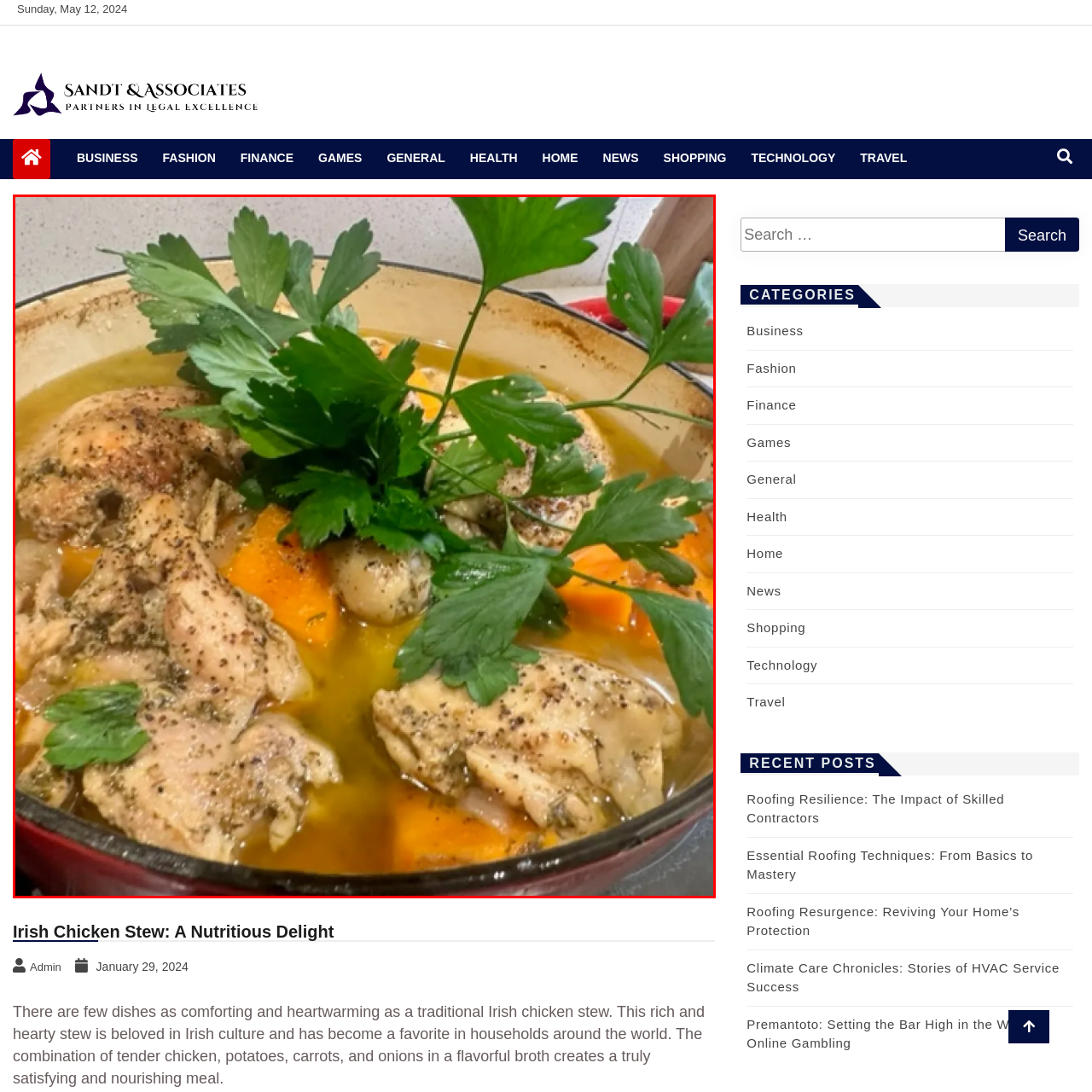What is placed on top of the stew?
Look at the area highlighted by the red bounding box and answer the question in detail, drawing from the specifics shown in the image.

According to the caption, 'fresh sprigs of parsley are artfully placed on top' of the stew, adding a burst of color and freshness to the dish.